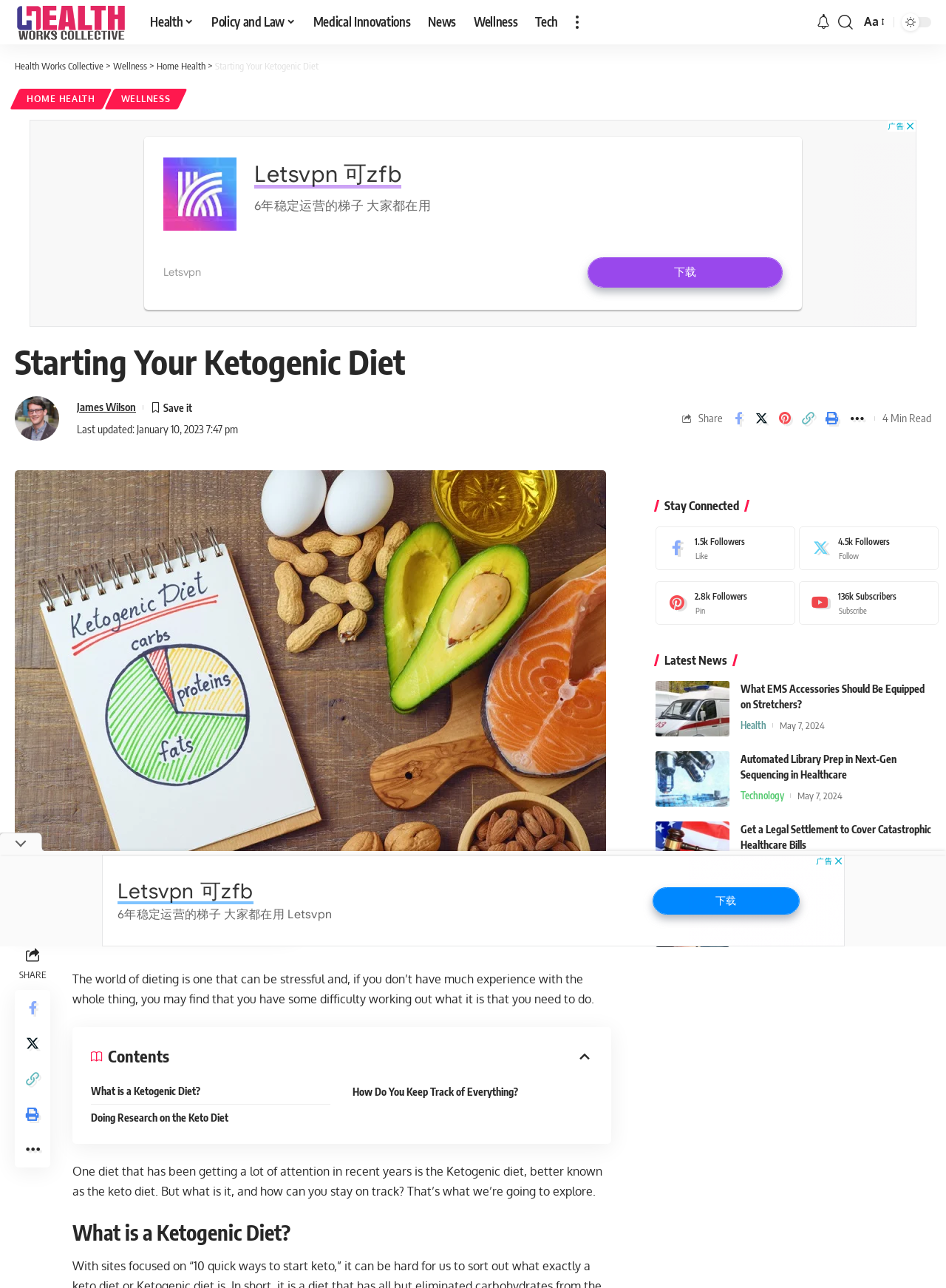Please identify the bounding box coordinates of the clickable area that will allow you to execute the instruction: "Click on the 'Health Works Collective' link".

[0.016, 0.0, 0.134, 0.034]